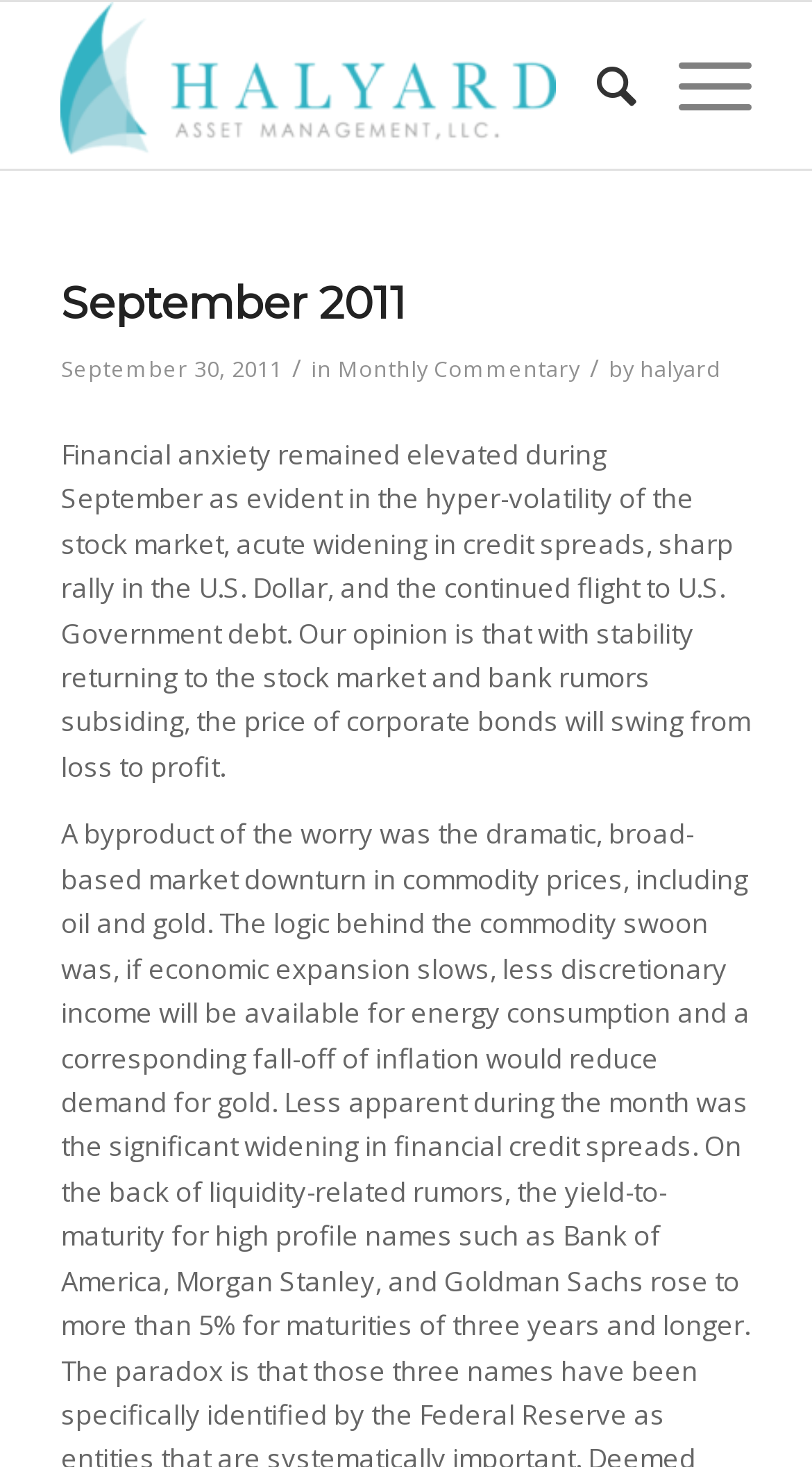Please reply to the following question with a single word or a short phrase:
What is the topic of the commentary?

Financial anxiety and market activity